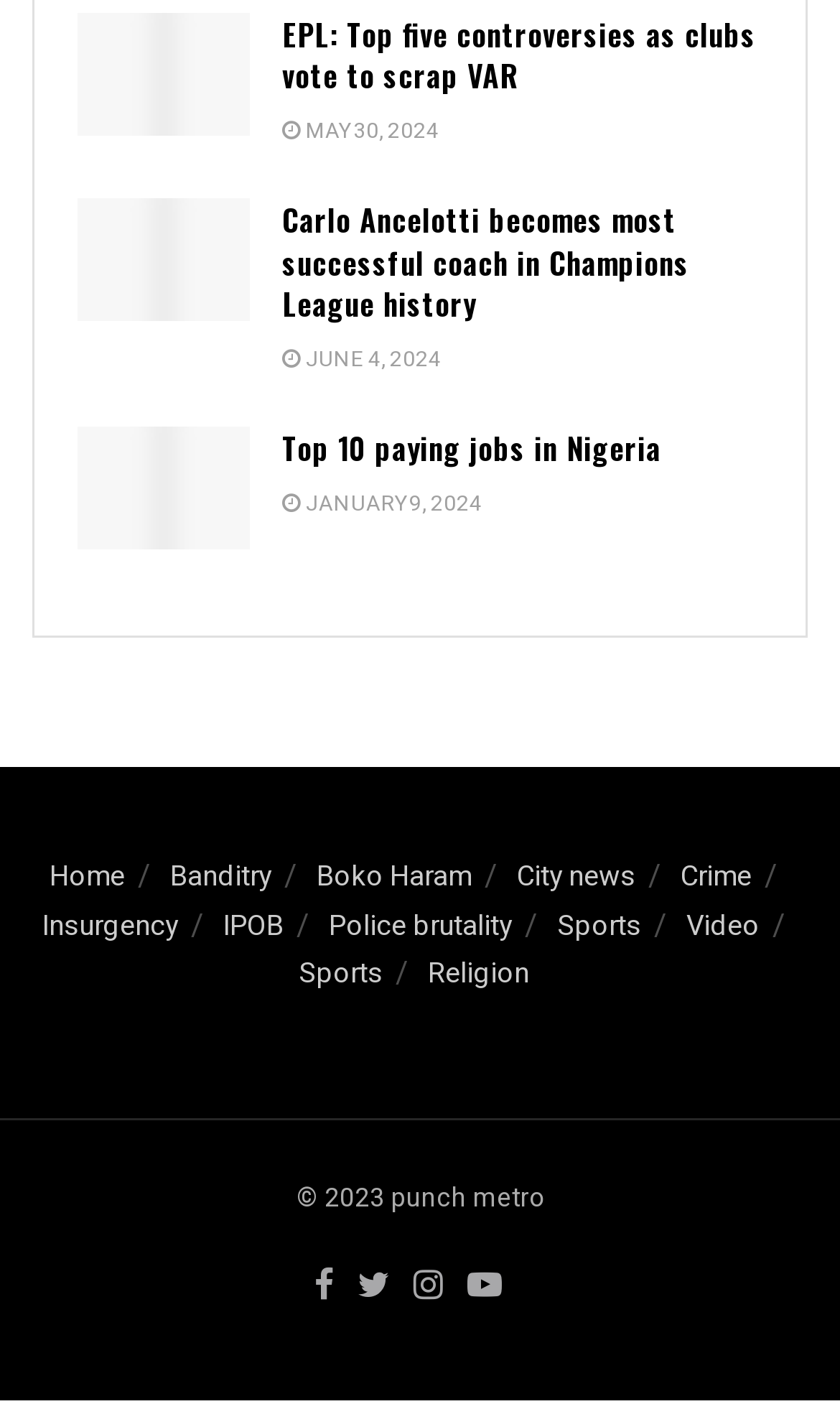What categories are available in the webpage's navigation menu?
Using the details from the image, give an elaborate explanation to answer the question.

The navigation menu at the bottom of the webpage contains various categories, including Home, Banditry, Boko Haram, City news, Crime, Insurgency, IPOB, Police brutality, Sports, and Video, which can be identified by the link texts.